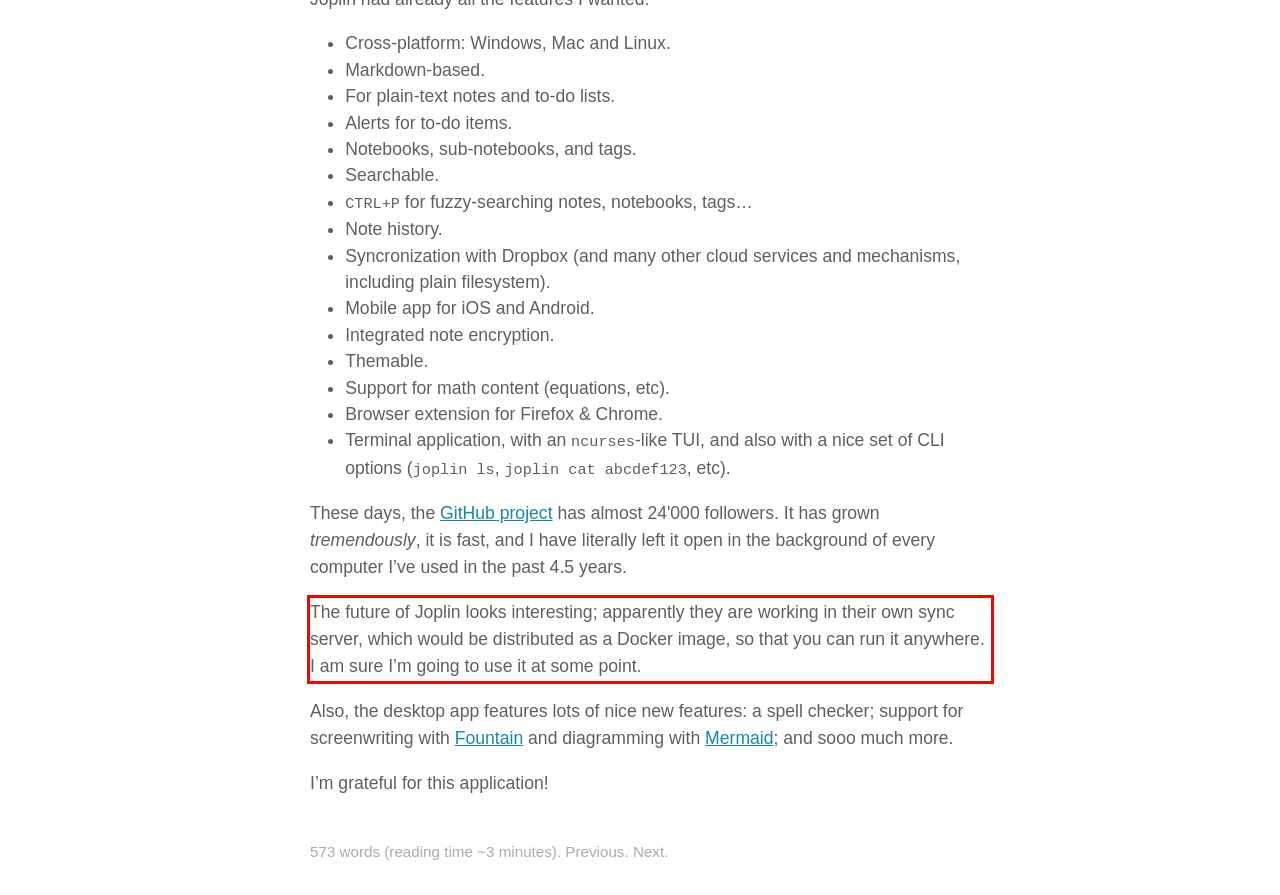You have a screenshot of a webpage with a red bounding box. Identify and extract the text content located inside the red bounding box.

The future of Joplin looks interesting; apparently they are working in their own sync server, which would be distributed as a Docker image, so that you can run it anywhere. I am sure I’m going to use it at some point.